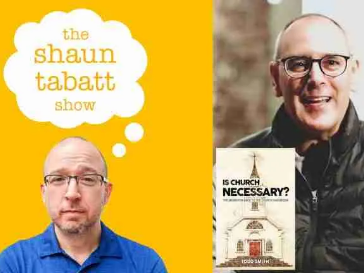What is the background element behind Pastor Todd Smith?
Give a detailed response to the question by analyzing the screenshot.

Behind Pastor Todd Smith, there is a blurred image of a church, which provides context to the discussion and reinforces the theme of the conversation, which is the relevance of church attendance in contemporary faith practice.